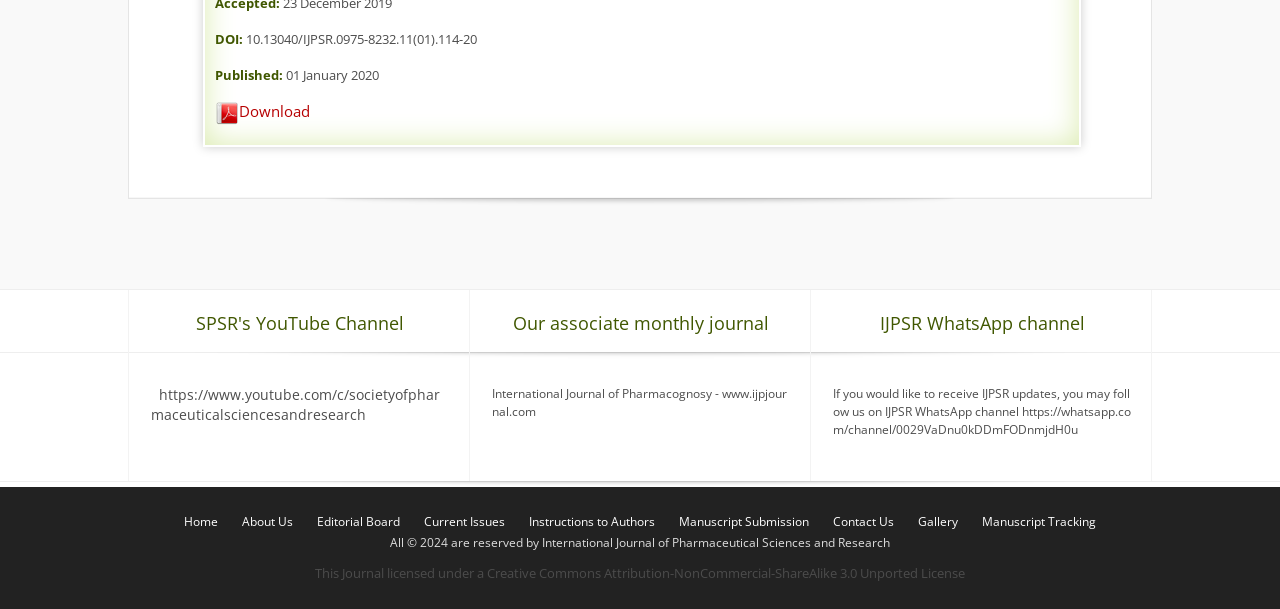Carefully examine the image and provide an in-depth answer to the question: What is the license under which the journal is licensed?

The license under which the journal is licensed can be found at the bottom of the webpage, where it is displayed as a static text 'This Journal licensed under a Creative Commons Attribution-NonCommercial-ShareAlike 3.0 Unported License'.